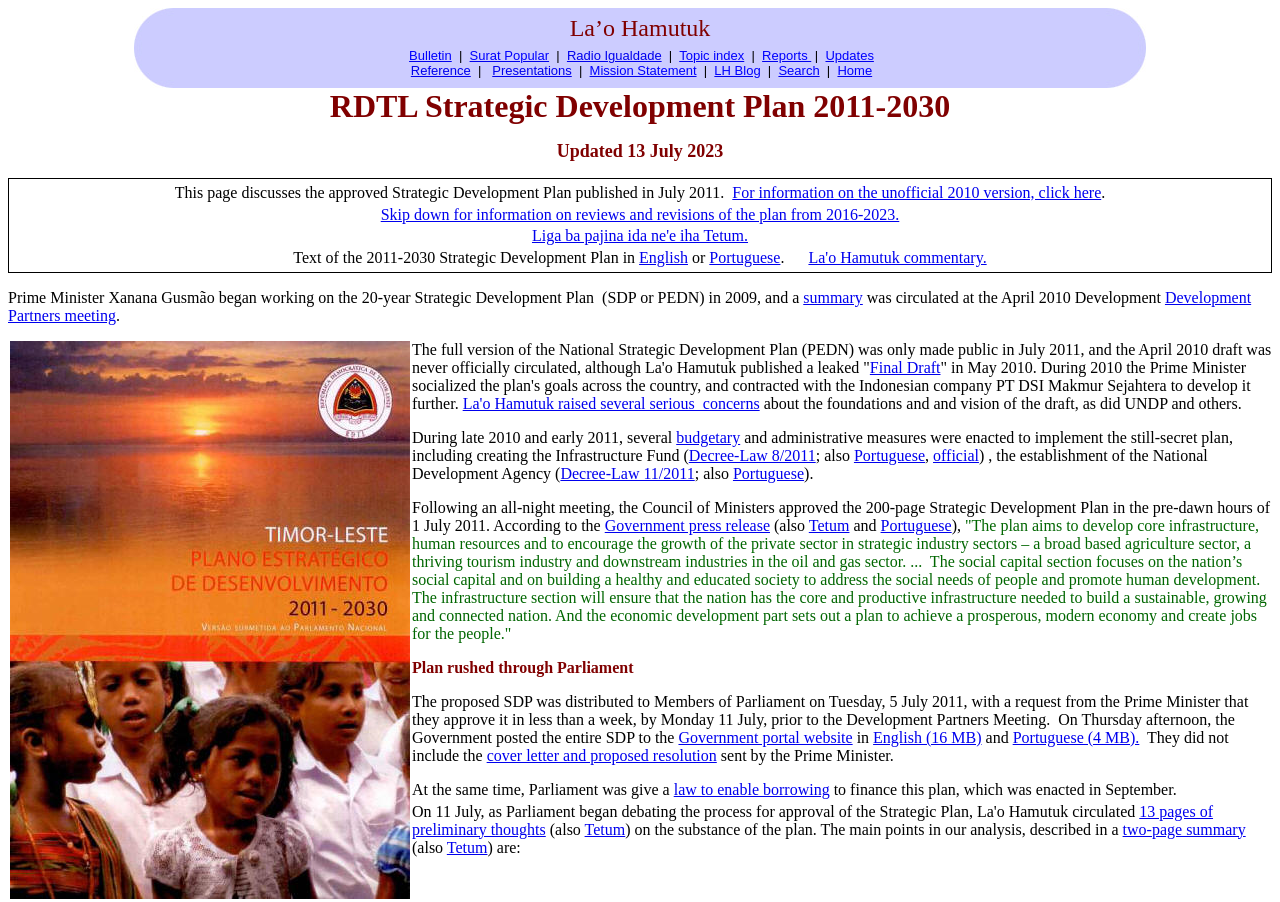Answer the question using only one word or a concise phrase: When was the Strategic Development Plan approved?

1 July 2011